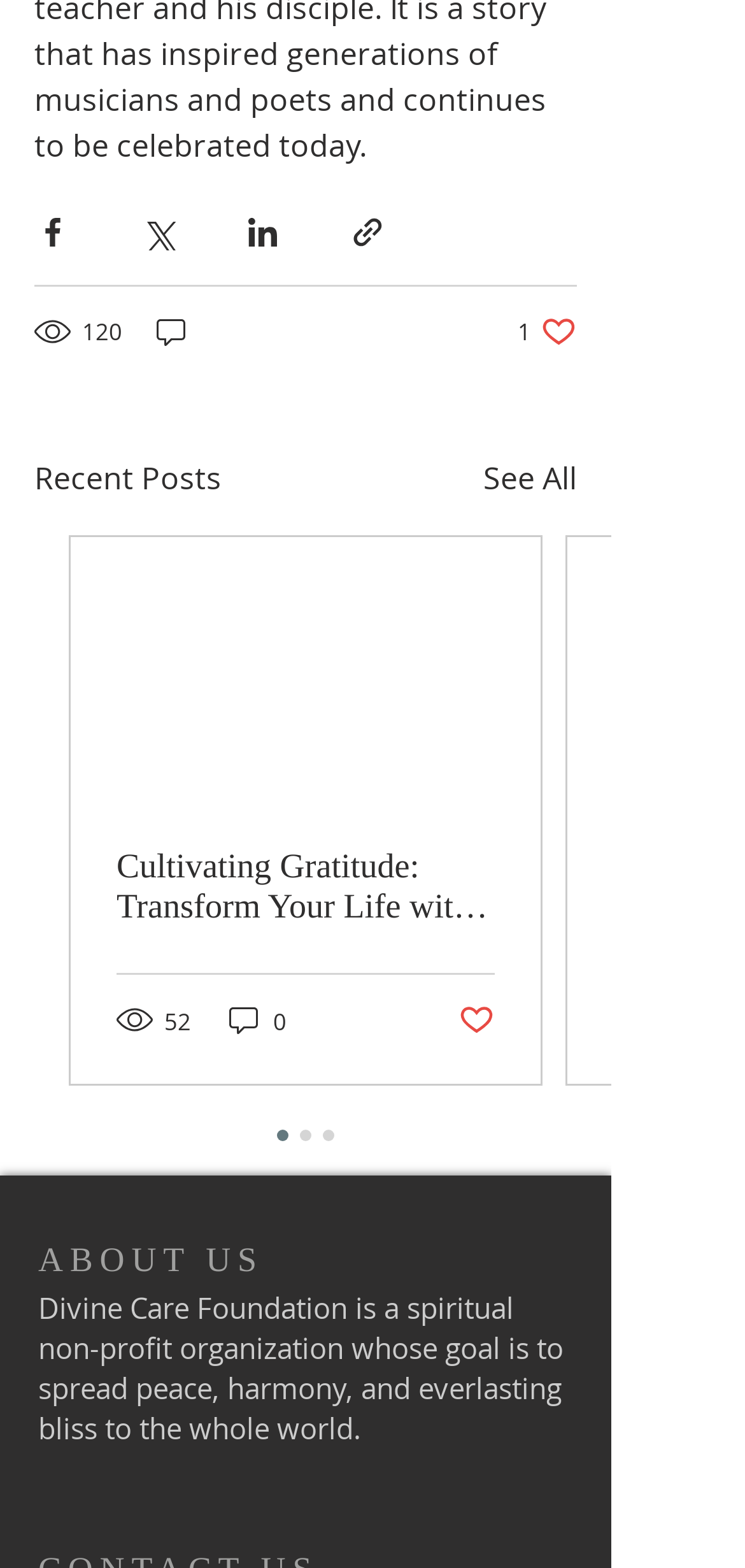Please find and report the bounding box coordinates of the element to click in order to perform the following action: "Read about the organization". The coordinates should be expressed as four float numbers between 0 and 1, in the format [left, top, right, bottom].

[0.051, 0.821, 0.756, 0.923]